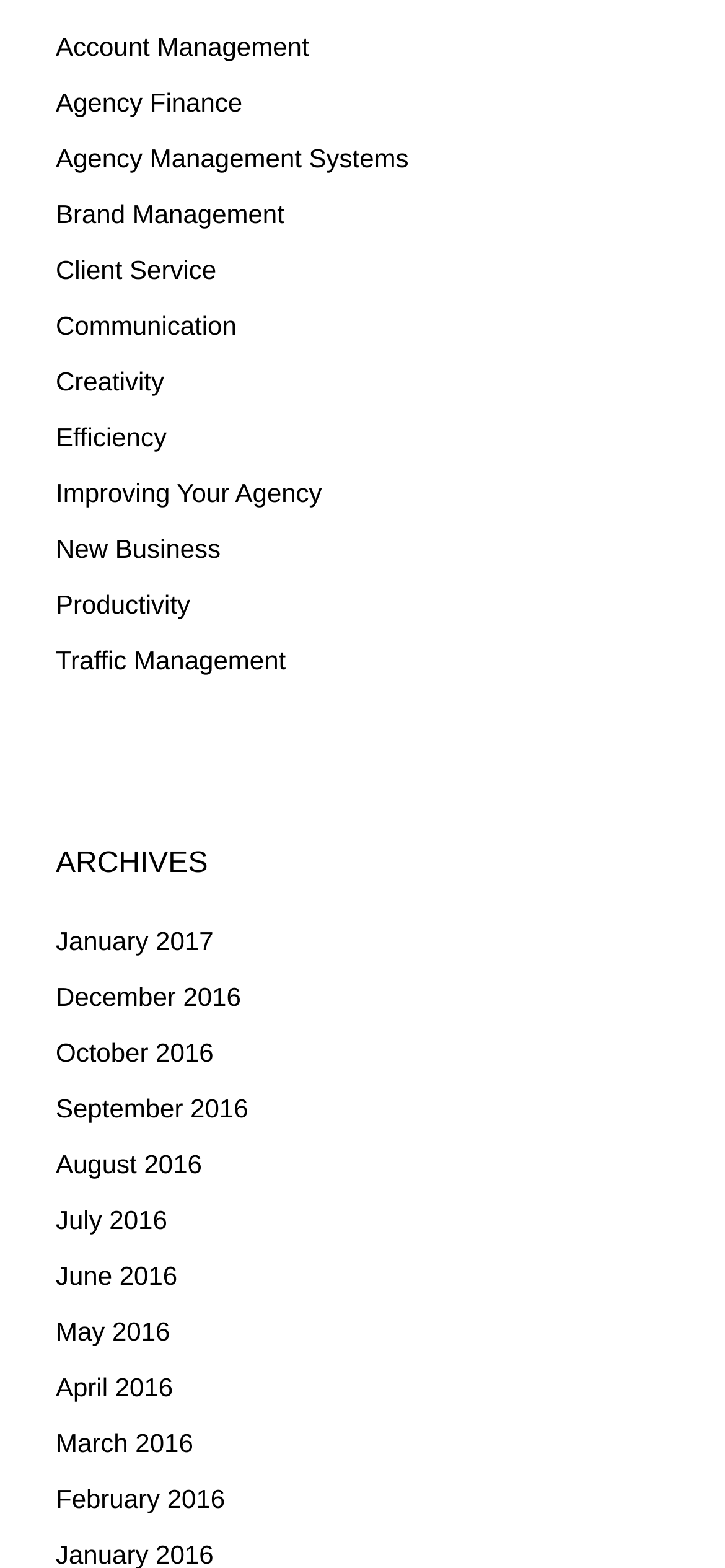Using the provided element description: "Productivity", identify the bounding box coordinates. The coordinates should be four floats between 0 and 1 in the order [left, top, right, bottom].

[0.077, 0.376, 0.262, 0.395]